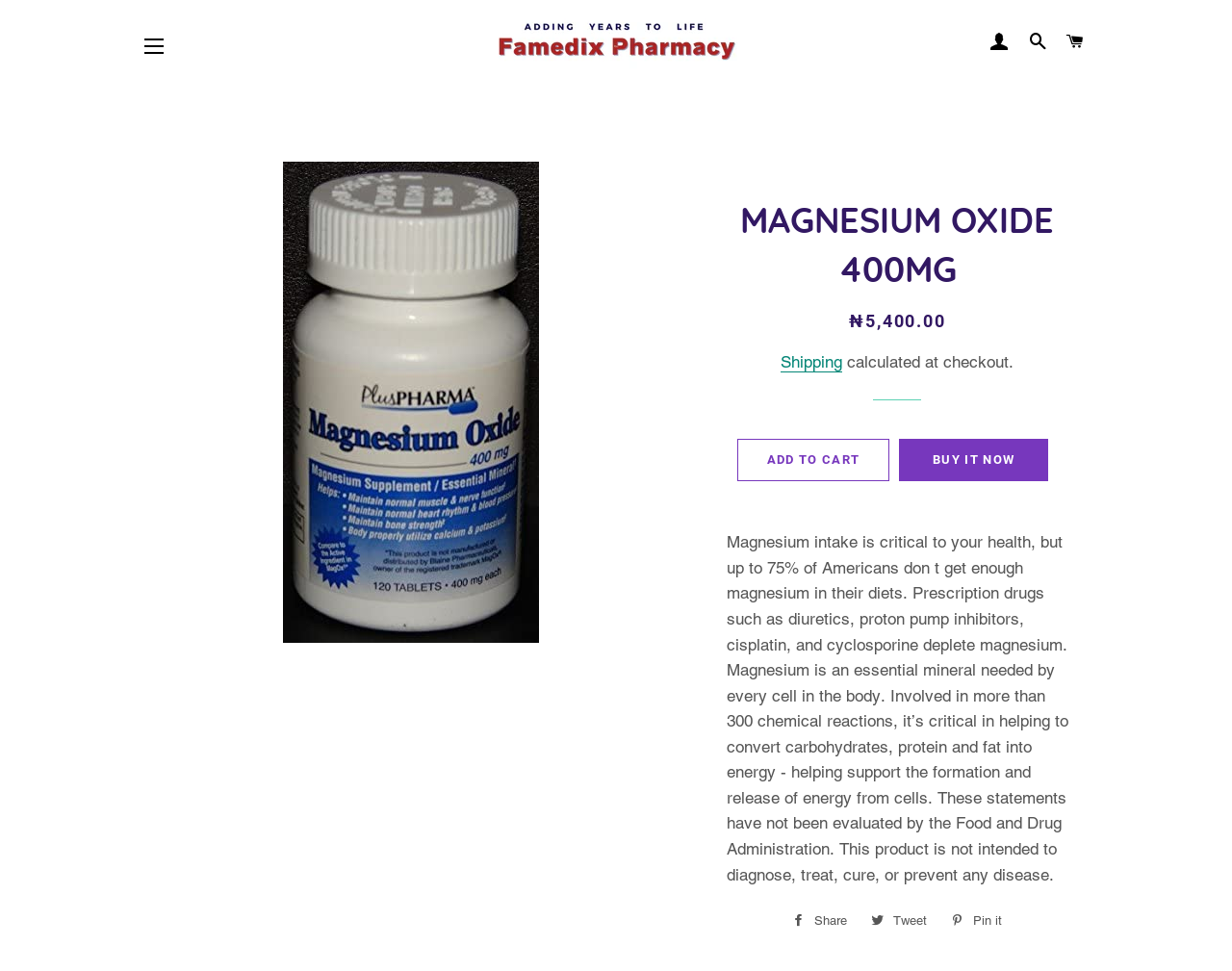Please specify the bounding box coordinates of the clickable region necessary for completing the following instruction: "Log in to your account". The coordinates must consist of four float numbers between 0 and 1, i.e., [left, top, right, bottom].

[0.798, 0.015, 0.825, 0.073]